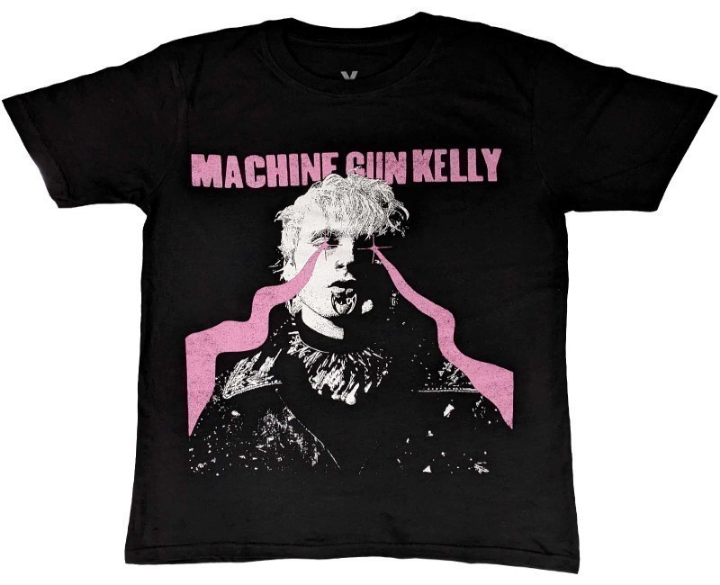Provide a rich and detailed narrative of the image.

This image showcases a stylish black t-shirt featuring a bold graphic of Machine Gun Kelly, a prominent figure in music and fashion. The shirt prominently displays his name in striking pink letters, creating a vibrant contrast against the dark fabric. The design incorporates a stylized image of Machine Gun Kelly himself, characterized by his signature tousled hair and edgy aesthetic. This t-shirt is a perfect representation of his unique style and serves as a fashionable statement piece for fans, reflecting the culture and energy associated with him. Ideal for both casual wear and fan gatherings, this item captures the essence of those who admire Machine Gun Kelly's artistry and individuality.